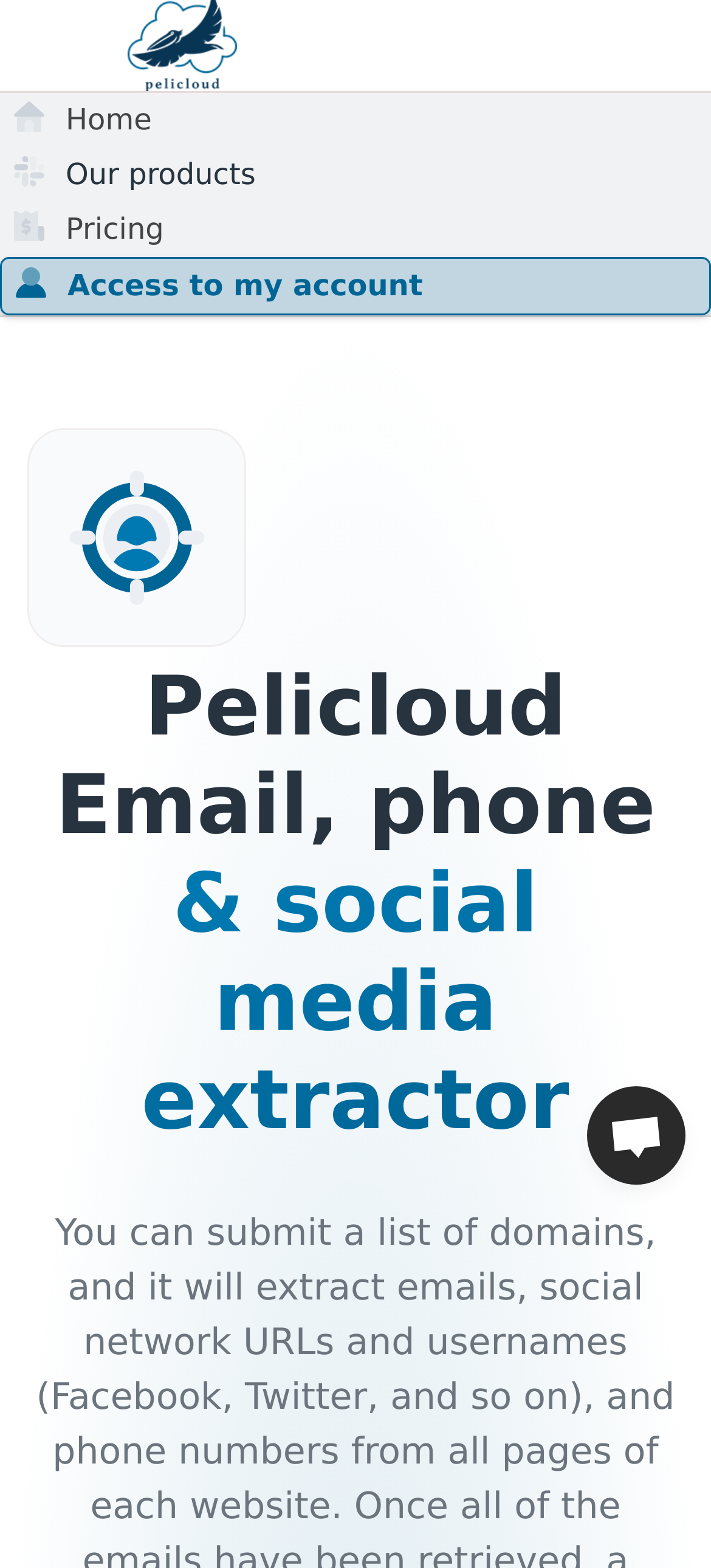Give a detailed explanation of the elements present on the webpage.

The webpage is titled "Pelicloud Email, phone & social media extractor - Pelicloud" and appears to be a tool for extracting emails, social network URLs, and phone numbers from web pages. 

At the top of the page, there are four links: an empty link, "Home", "Our products", and "Pricing", positioned horizontally next to each other. Below these links, there is another link "Access to my account" with an image to its left. 

The main heading "Pelicloud Email, phone & social media extractor" is located in the middle of the page, taking up most of the width. At the bottom right corner, there is a button labeled "Open chat".